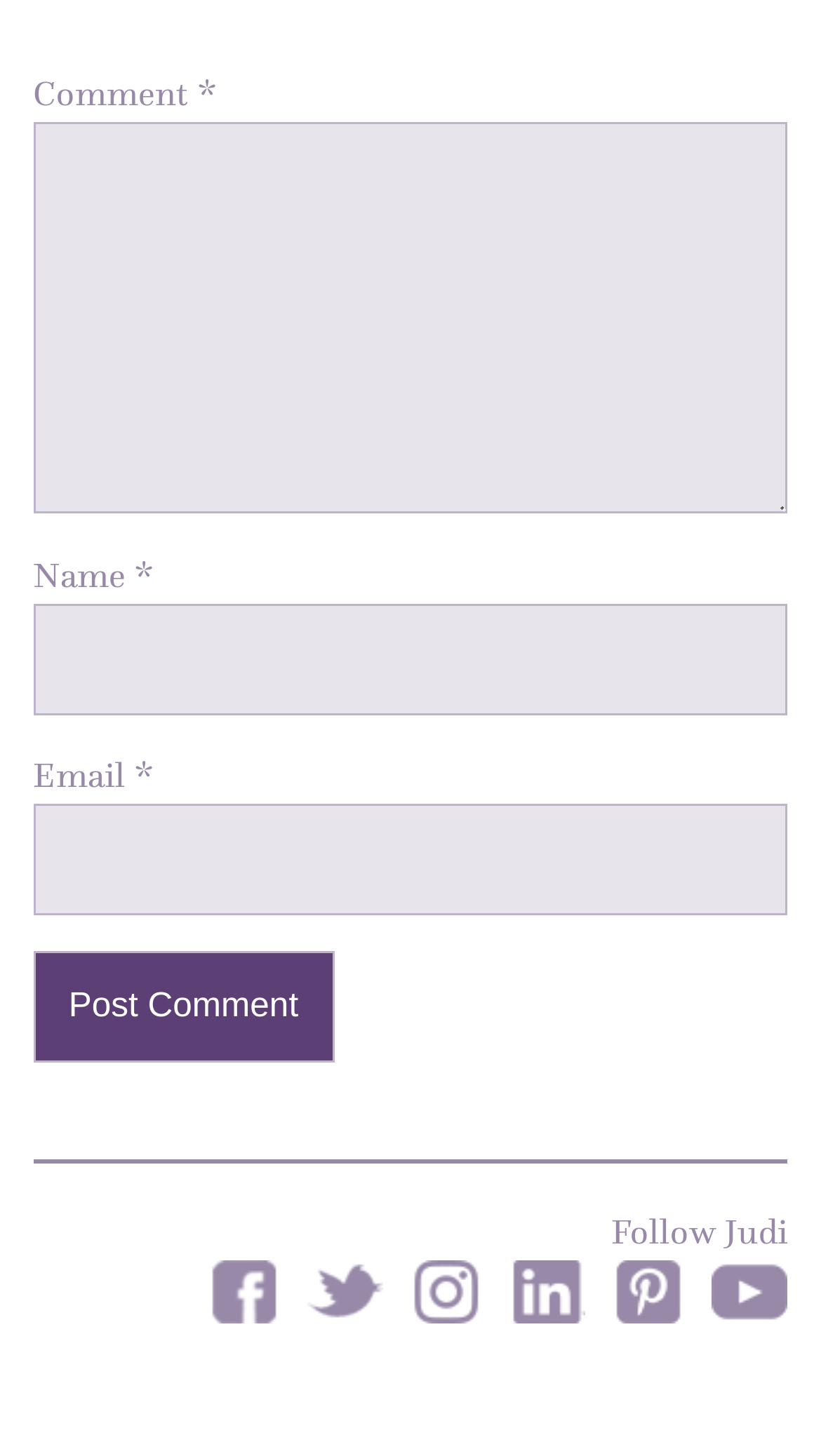Locate the bounding box coordinates of the clickable element to fulfill the following instruction: "Type your name". Provide the coordinates as four float numbers between 0 and 1 in the format [left, top, right, bottom].

[0.04, 0.414, 0.96, 0.491]